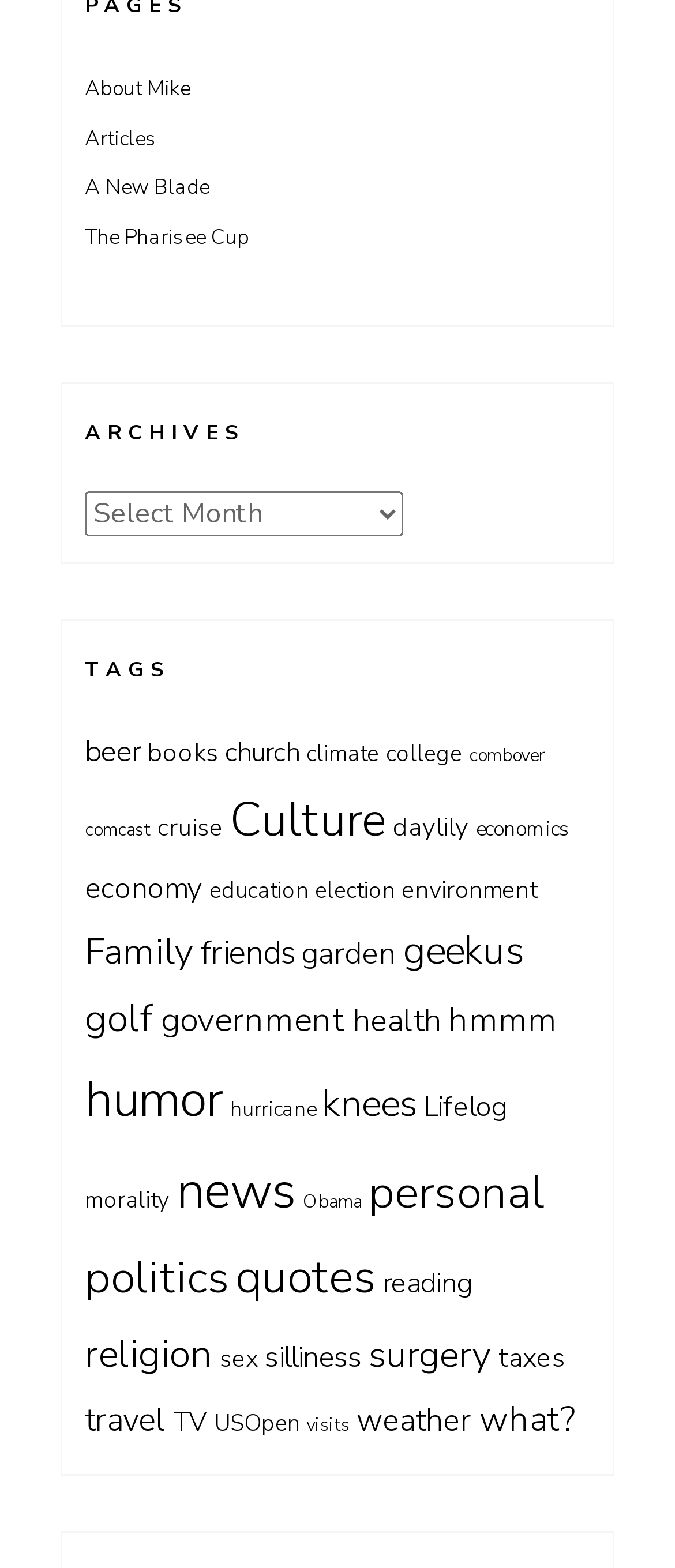Please provide a one-word or phrase answer to the question: 
What is the second link under the 'ARCHIVES' heading?

Articles